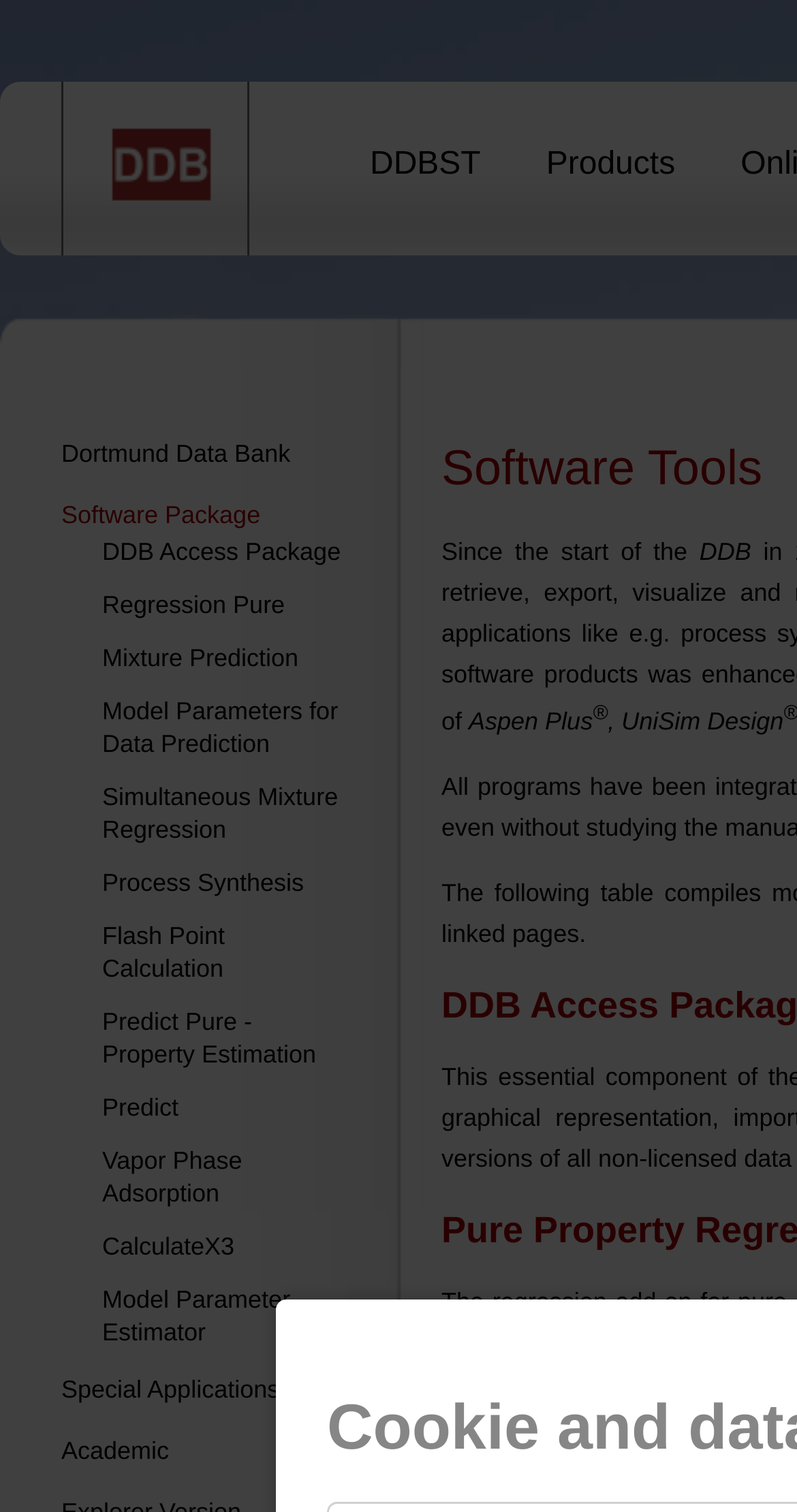Determine the bounding box for the HTML element described here: "Post not marked as liked". The coordinates should be given as [left, top, right, bottom] with each number being a float between 0 and 1.

None